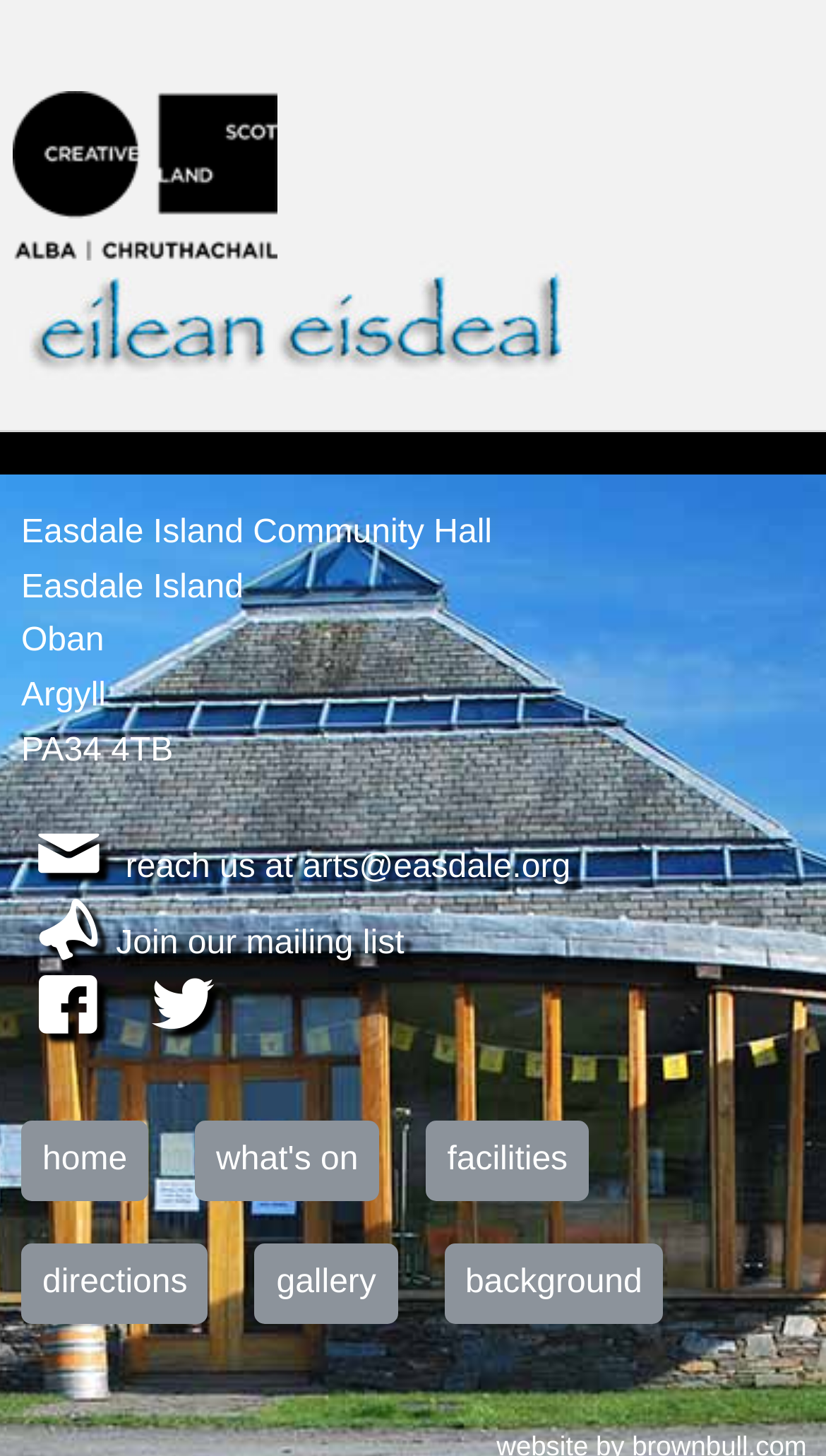What is the name of the organization?
Based on the image, provide a one-word or brief-phrase response.

Creative Scotland